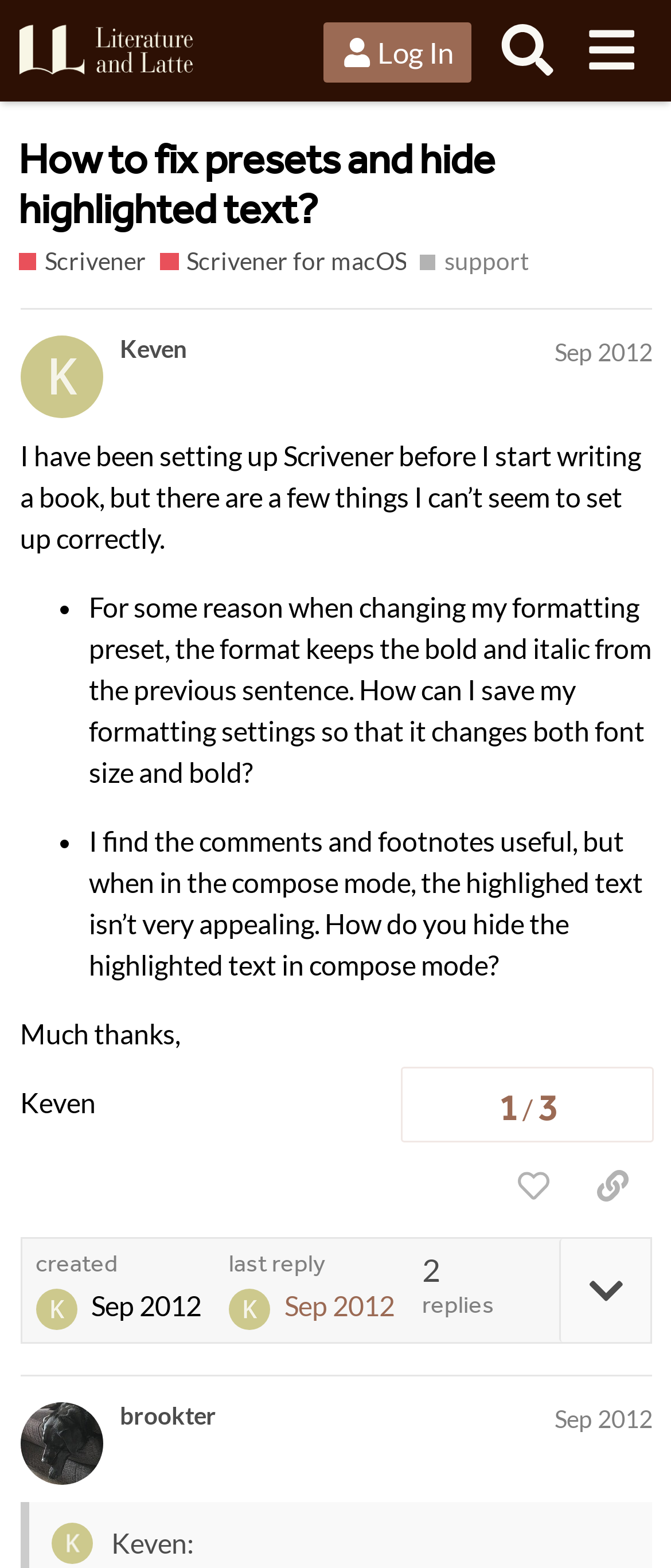What is the date of the first post?
Look at the image and respond with a single word or a short phrase.

Sep 7, 2012